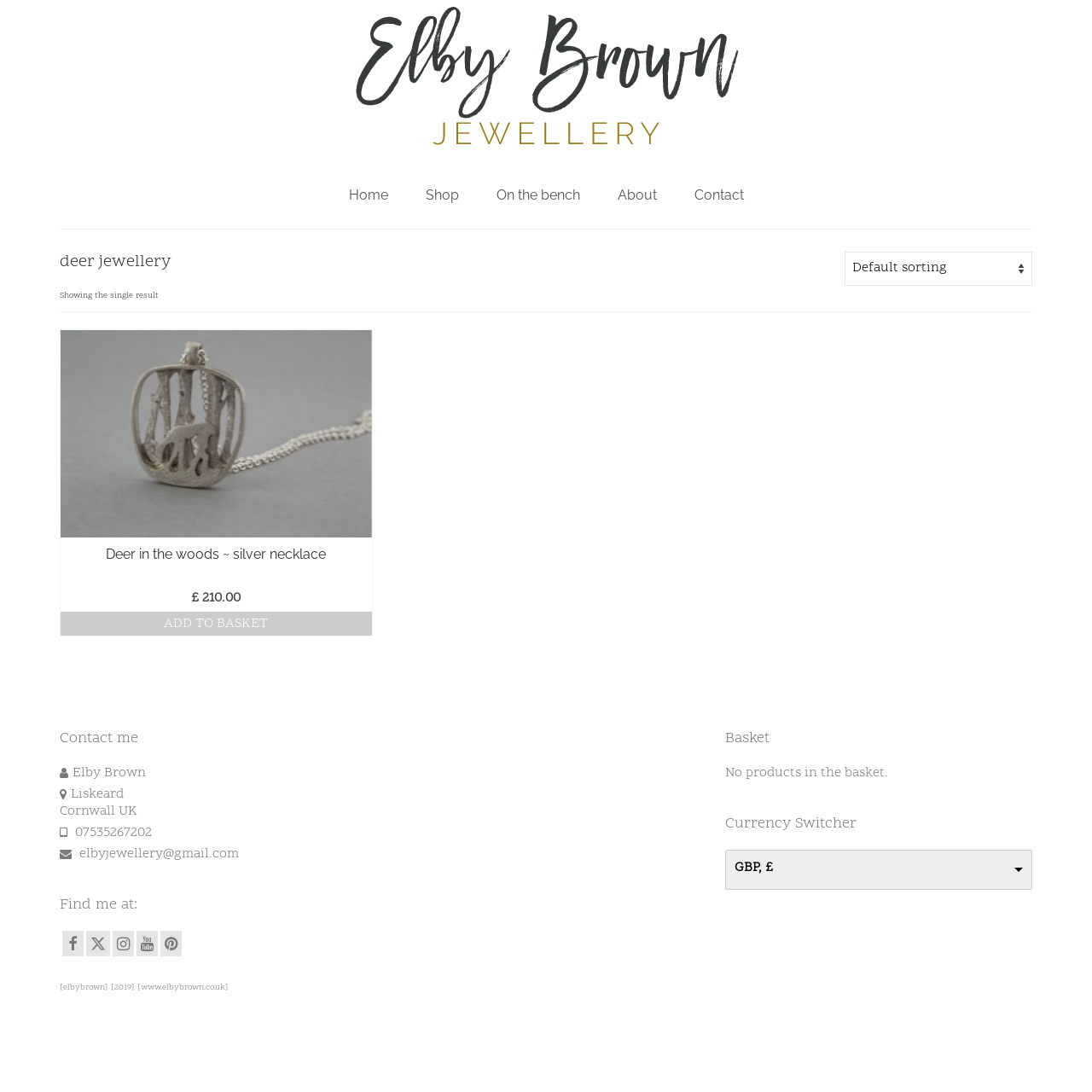Can you provide the bounding box coordinates for the element that should be clicked to implement the instruction: "Contact Elby Brown via email"?

[0.055, 0.774, 0.219, 0.791]